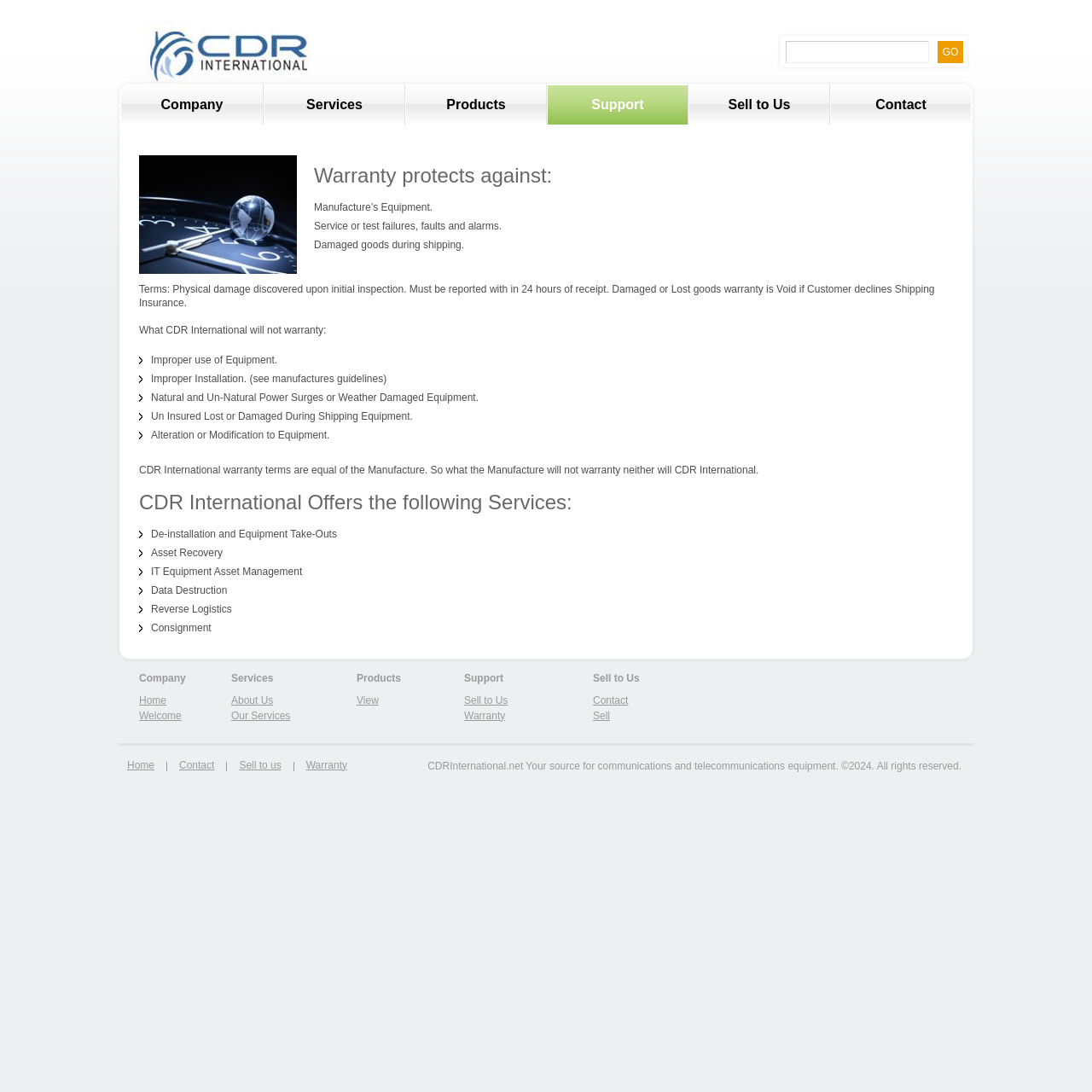From the image, can you give a detailed response to the question below:
What services does CDR International offer?

The services offered by CDR International are listed under the heading 'CDR International Offers the following Services:', which includes services such as De-installation and Equipment Take-Outs, Asset Recovery, IT Equipment Asset Management, Data Destruction, Reverse Logistics, and Consignment.